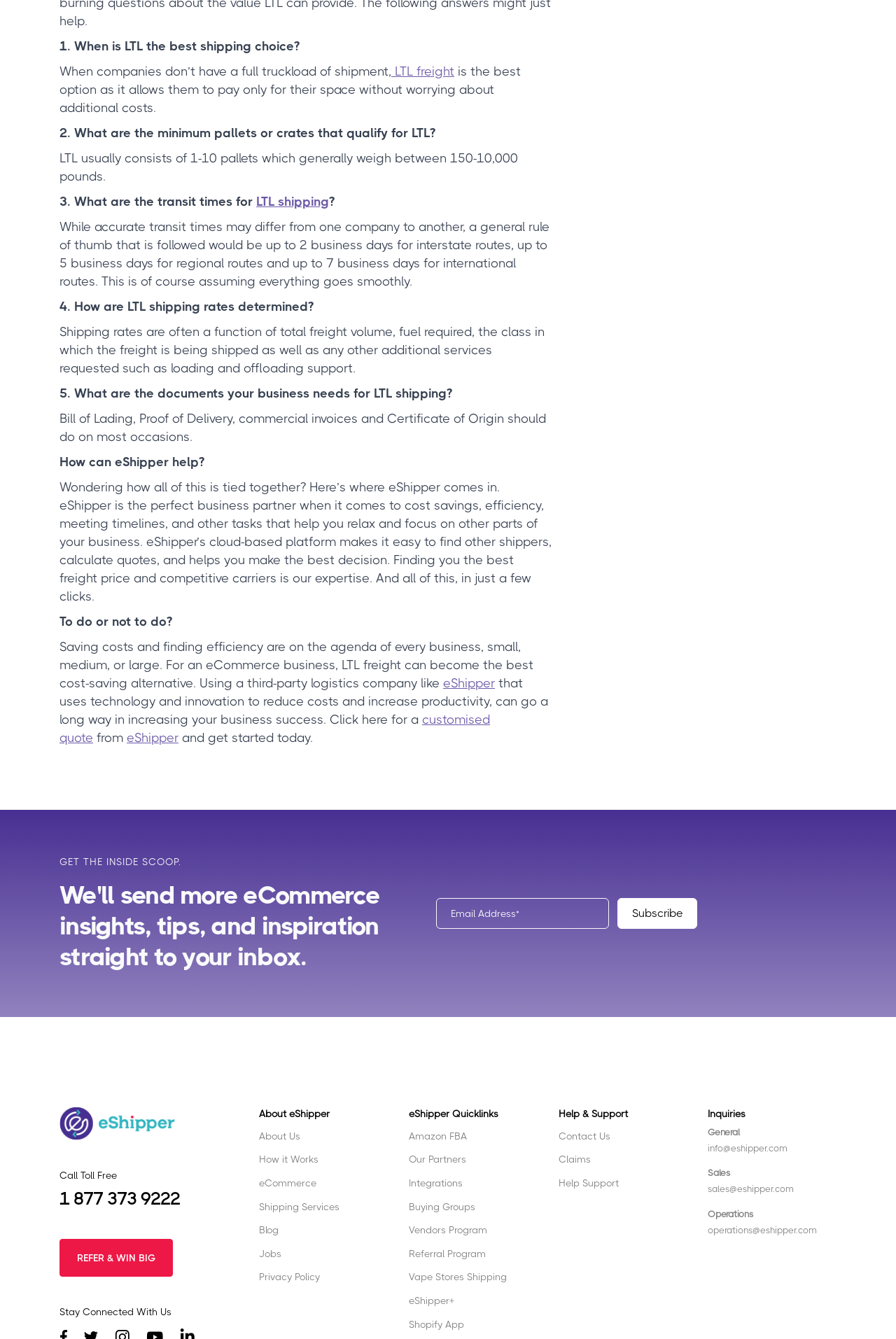Bounding box coordinates should be provided in the format (top-left x, top-left y, bottom-right x, bottom-right y) with all values between 0 and 1. Identify the bounding box for this UI element: Refer & Win Big

[0.066, 0.925, 0.193, 0.954]